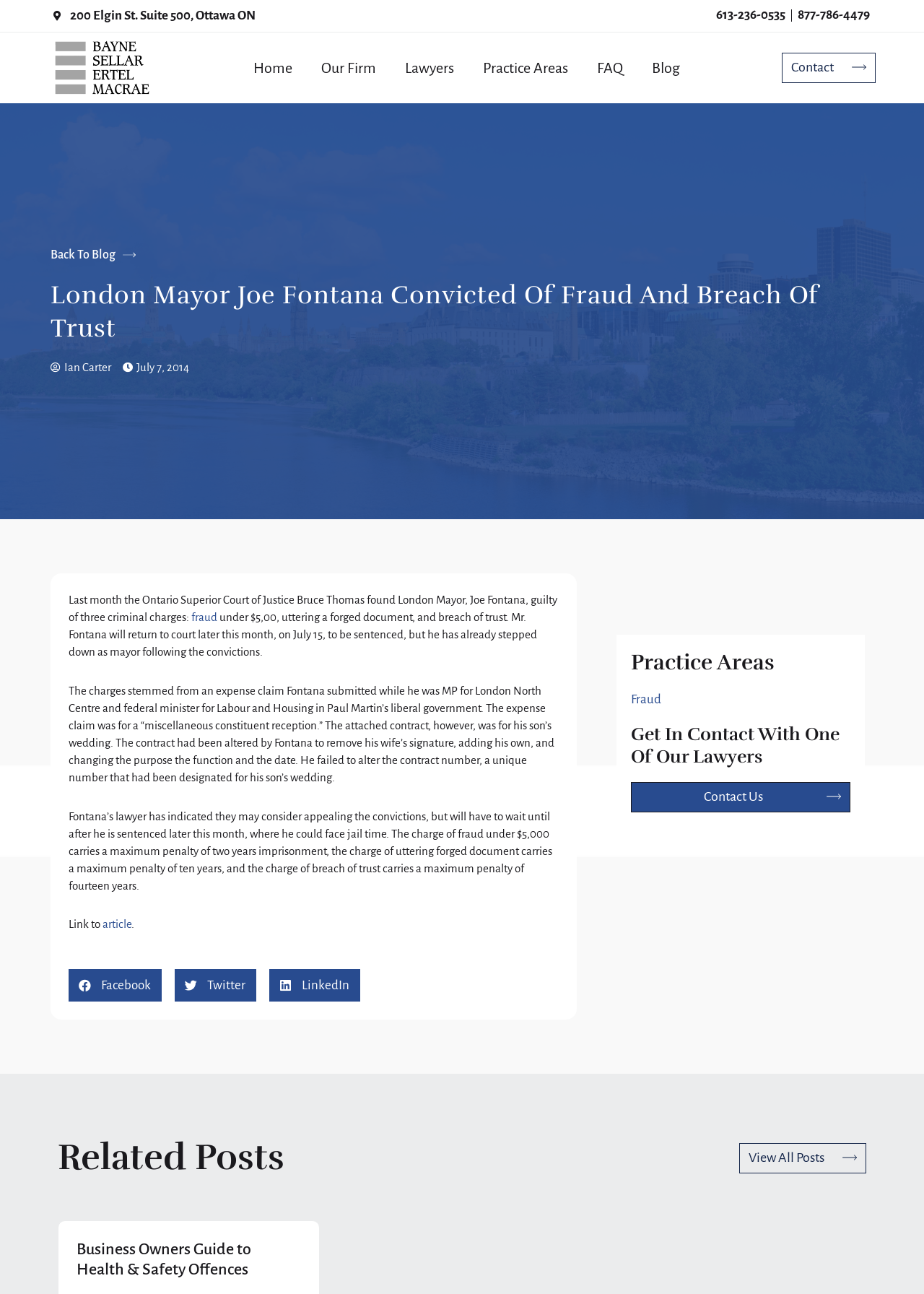Who wrote the article?
Give a detailed and exhaustive answer to the question.

I found the author's name by looking at the text above the article, where it says 'Ian Carter' in a smaller font, indicating that he is the author of the article.